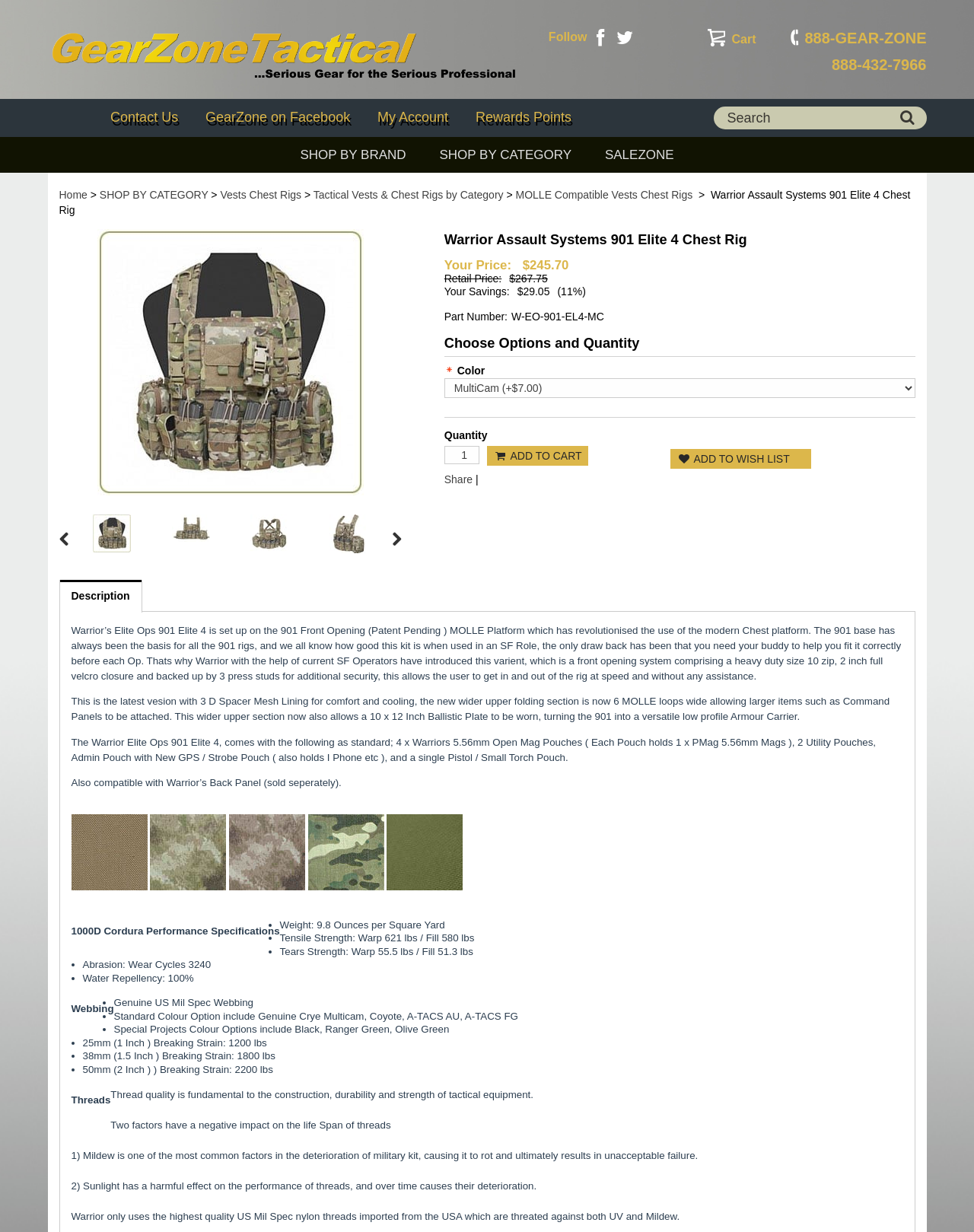What is the price of the Warrior Assault Systems 901 Elite 4 Chest Rig?
Please provide a single word or phrase as the answer based on the screenshot.

$245.70